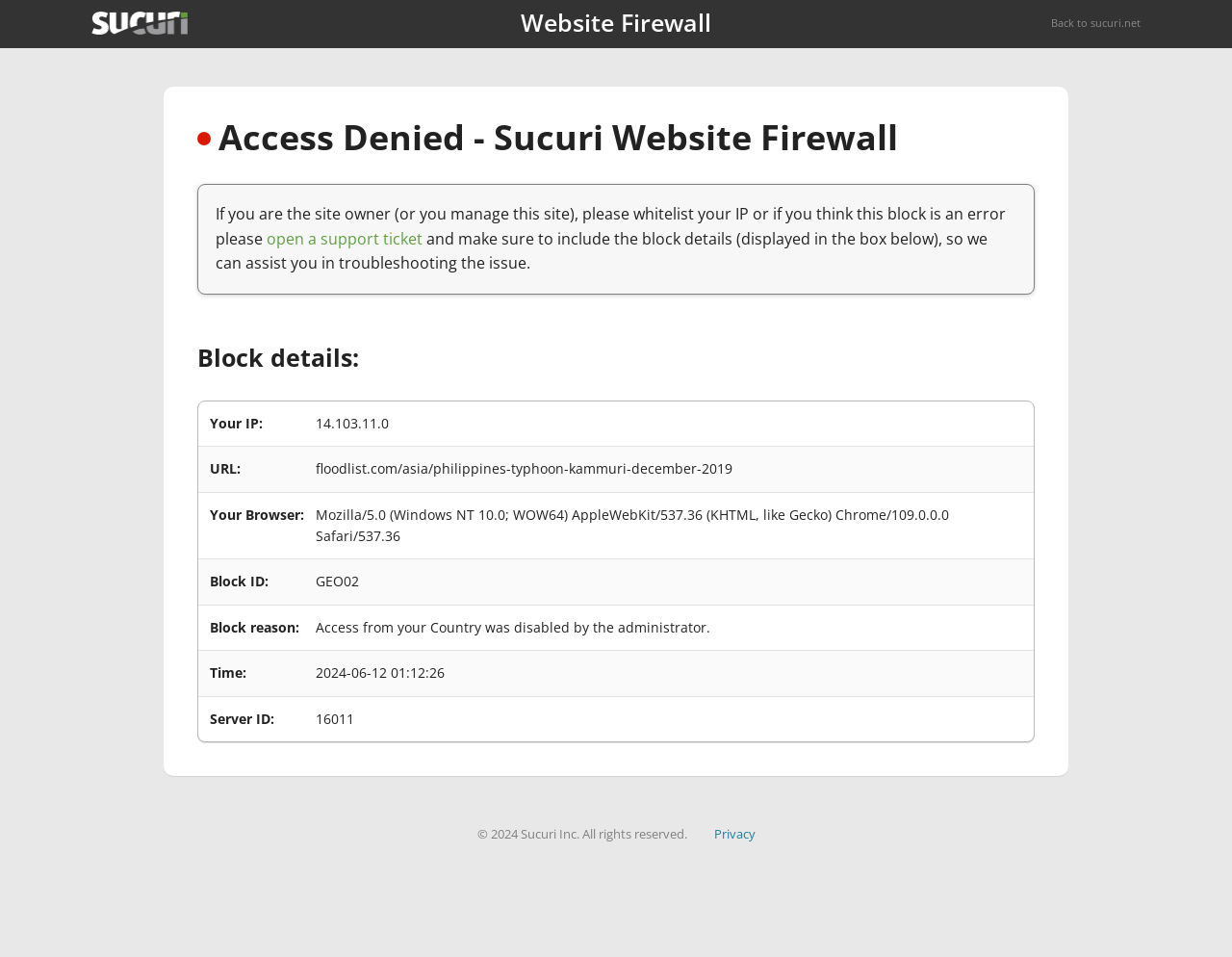Identify the text that serves as the heading for the webpage and generate it.

Access Denied - Sucuri Website Firewall